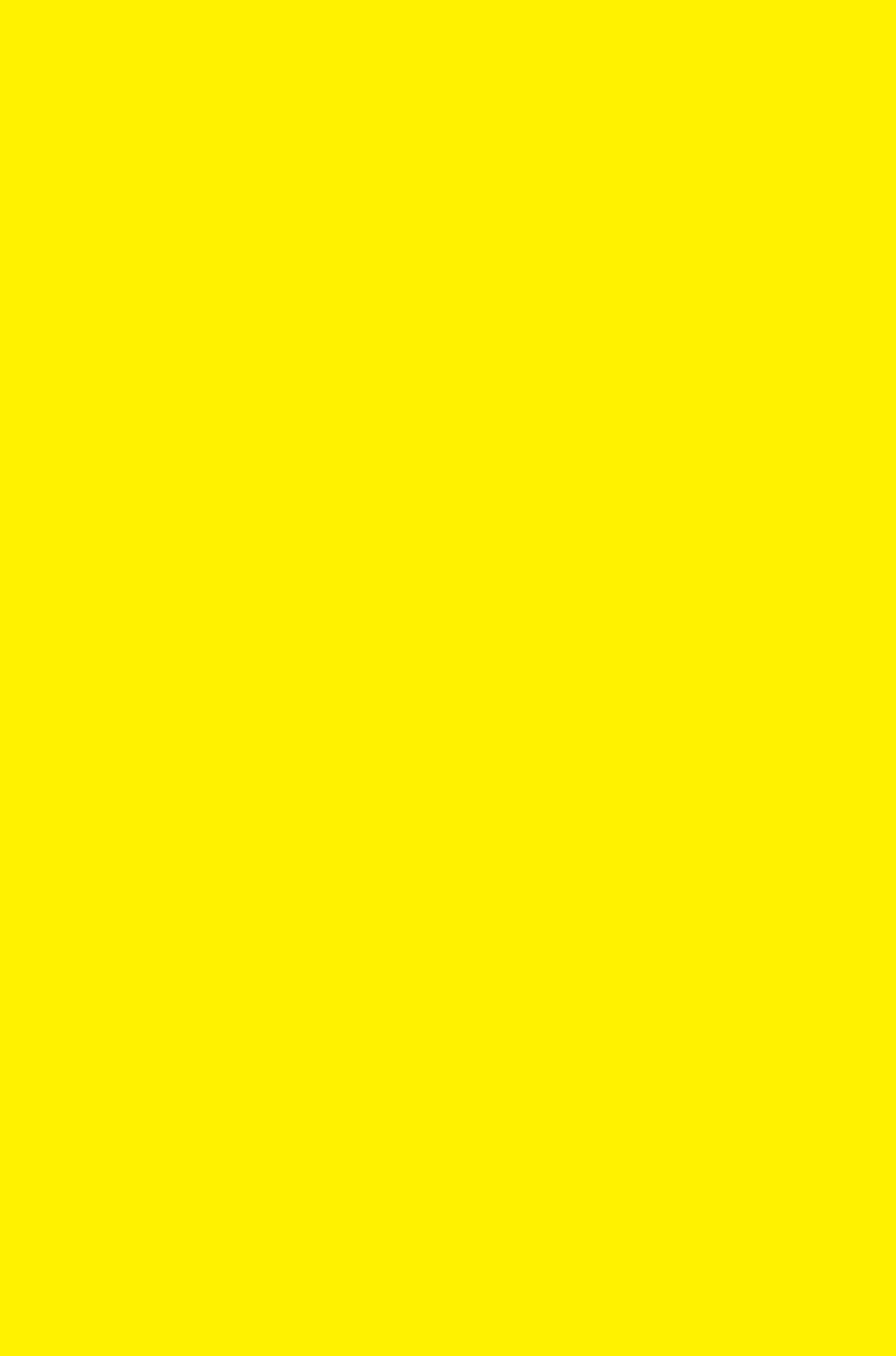Find the bounding box coordinates of the element I should click to carry out the following instruction: "Expand 'How does KidSport help?' tab".

[0.092, 0.053, 0.908, 0.107]